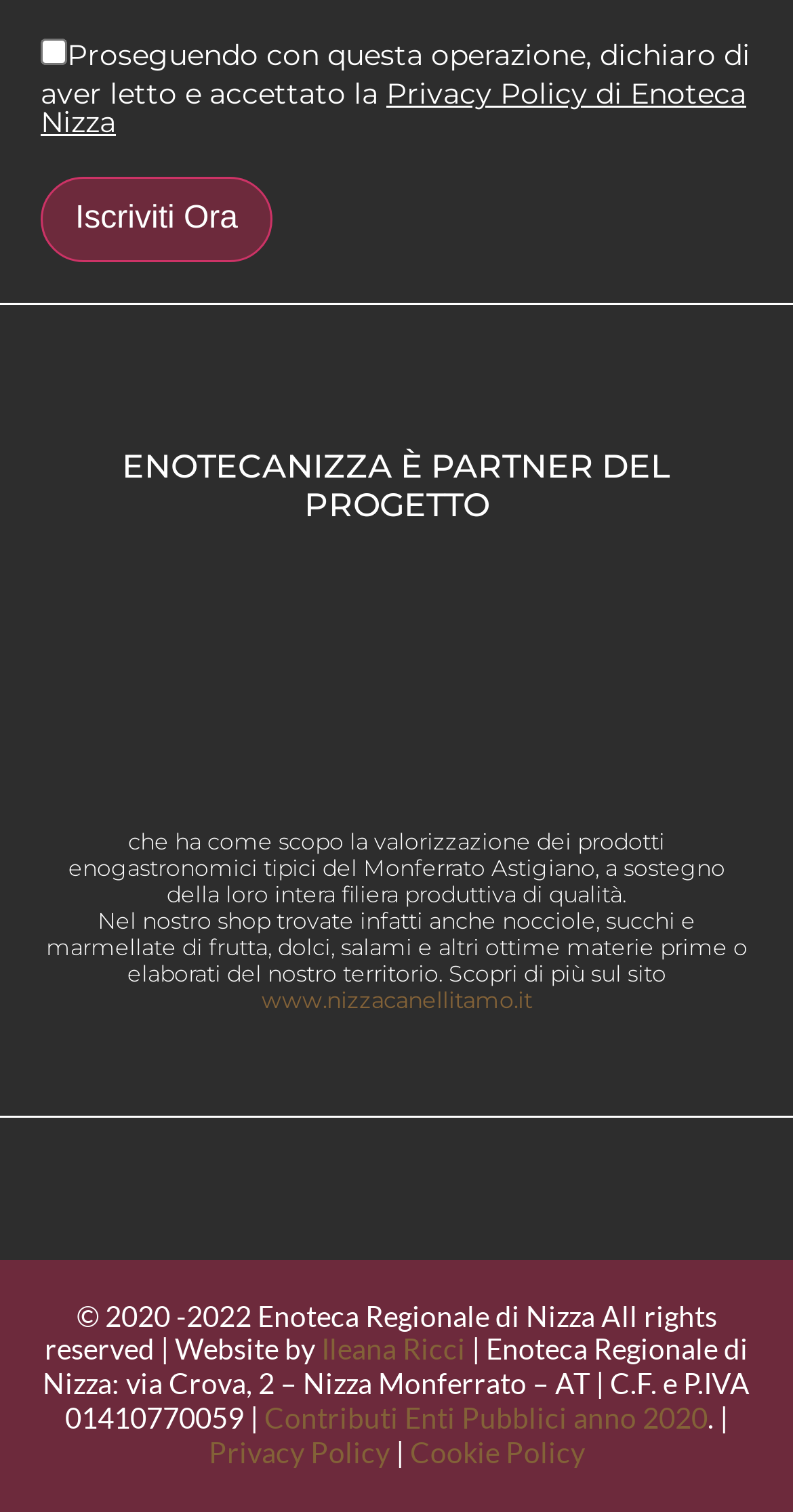Identify and provide the bounding box for the element described by: "Contributi Enti Pubblici anno 2020".

[0.333, 0.926, 0.892, 0.949]